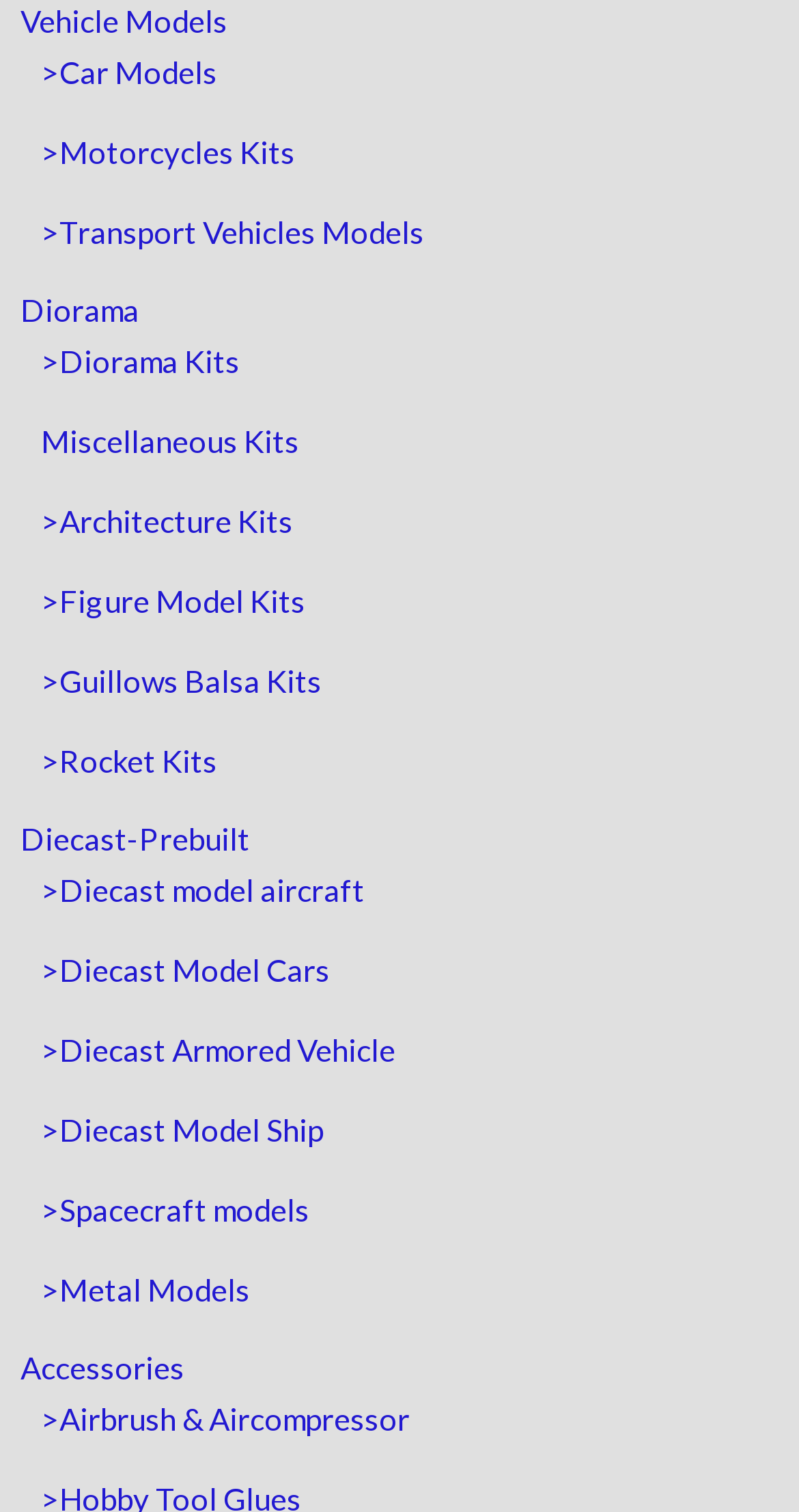What type of models are available on this website? Look at the image and give a one-word or short phrase answer.

Vehicle, Diorama, Diecast, Accessories